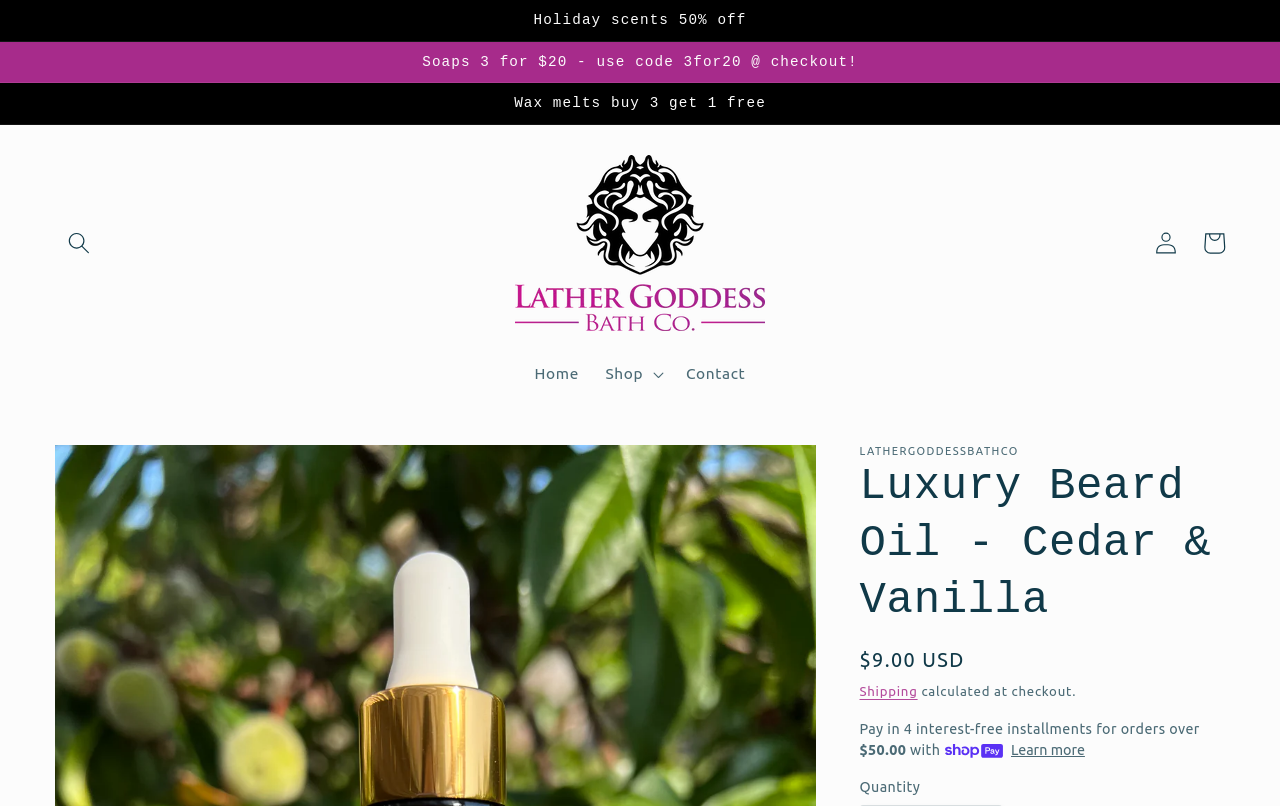Identify the bounding box coordinates for the element that needs to be clicked to fulfill this instruction: "Learn more about Shop Pay". Provide the coordinates in the format of four float numbers between 0 and 1: [left, top, right, bottom].

[0.79, 0.918, 0.848, 0.944]